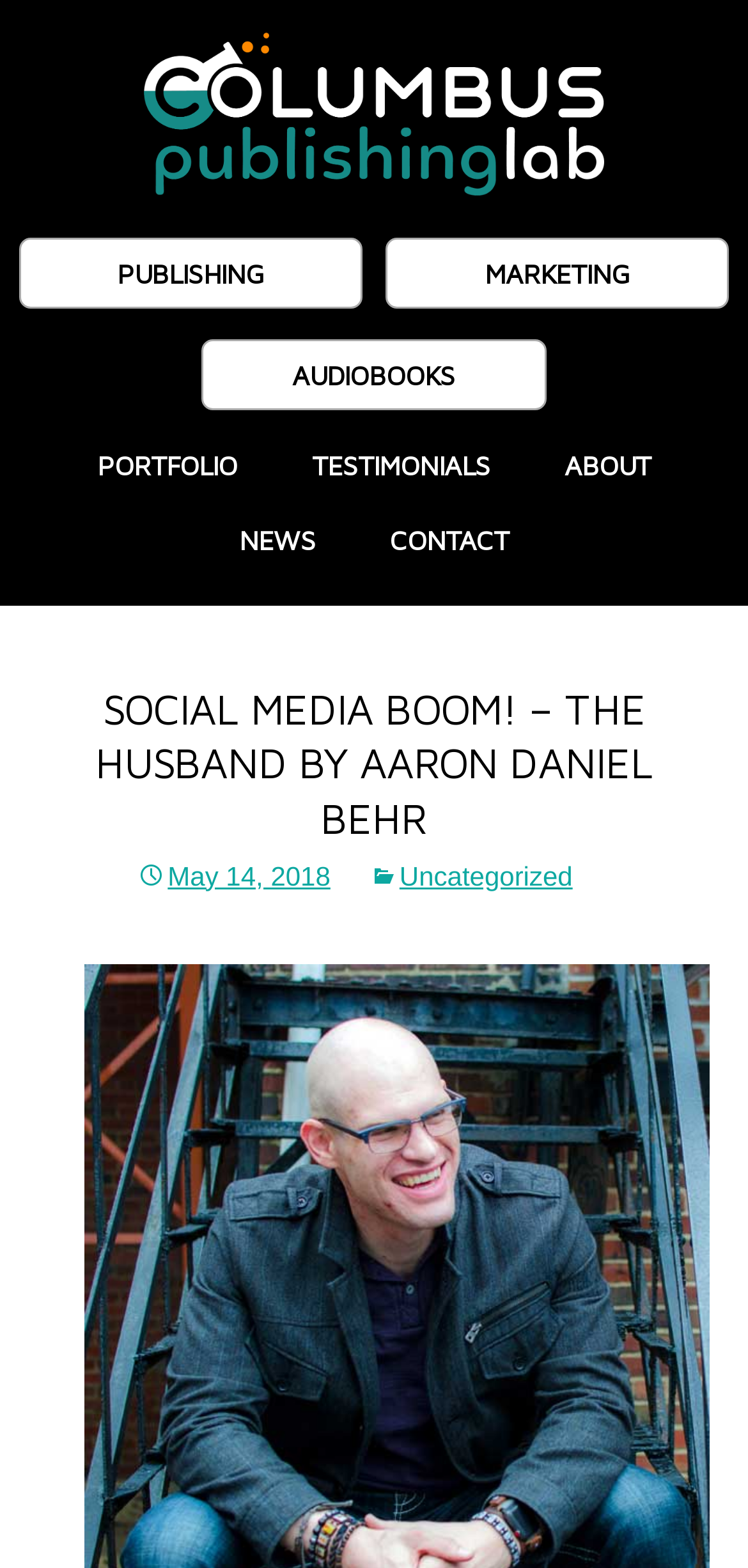Specify the bounding box coordinates of the area to click in order to follow the given instruction: "contact us."

[0.476, 0.32, 0.726, 0.369]